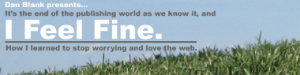What does the background of the image represent?
Ensure your answer is thorough and detailed.

The background appears to show a lush, green setting, symbolizing growth and new beginnings amidst change, suggesting that the blog is about embracing transformation in the publishing industry.